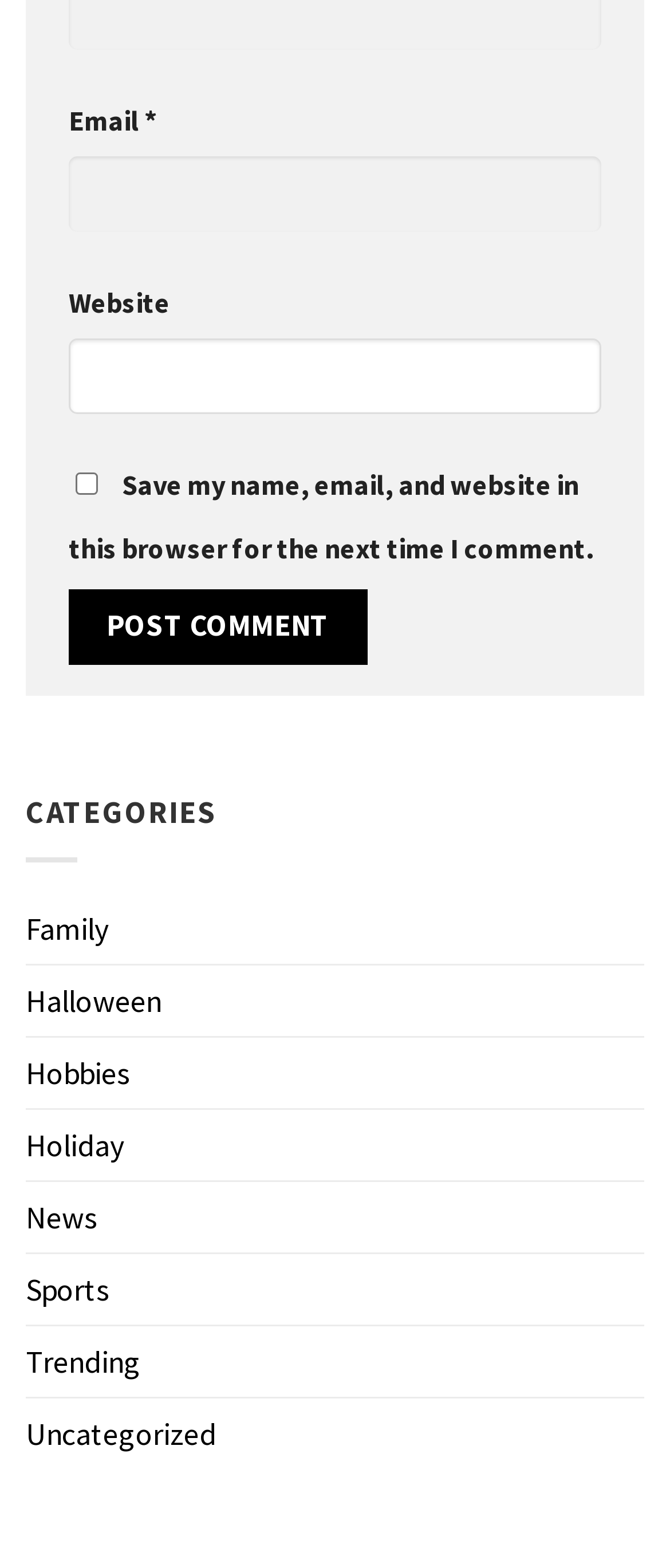Show the bounding box coordinates for the element that needs to be clicked to execute the following instruction: "Save login information". Provide the coordinates in the form of four float numbers between 0 and 1, i.e., [left, top, right, bottom].

[0.113, 0.302, 0.146, 0.316]